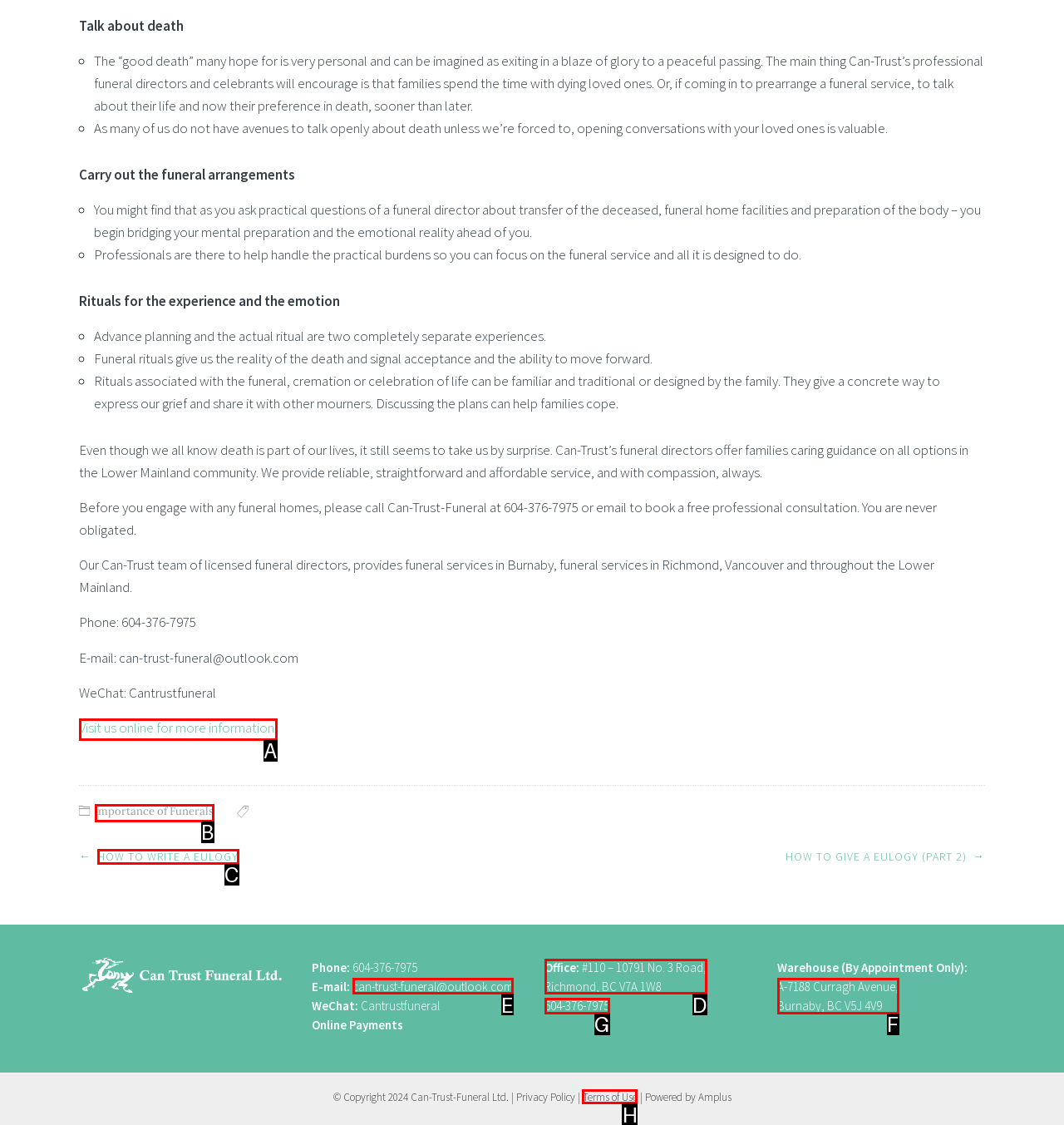Using the given description: Terms of Use, identify the HTML element that corresponds best. Answer with the letter of the correct option from the available choices.

H